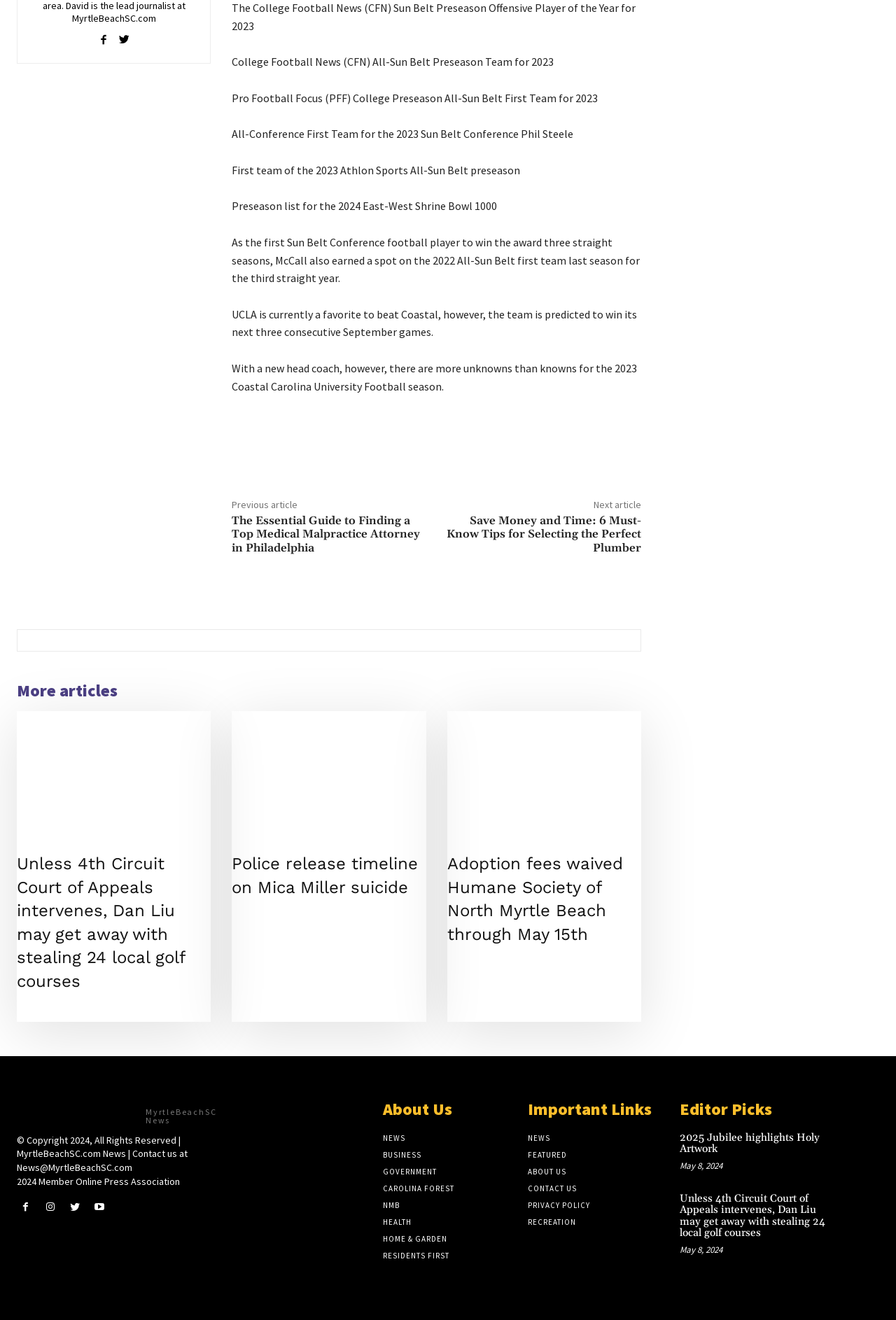Find the bounding box coordinates of the area that needs to be clicked in order to achieve the following instruction: "Check the About Us section". The coordinates should be specified as four float numbers between 0 and 1, i.e., [left, top, right, bottom].

[0.427, 0.832, 0.573, 0.85]